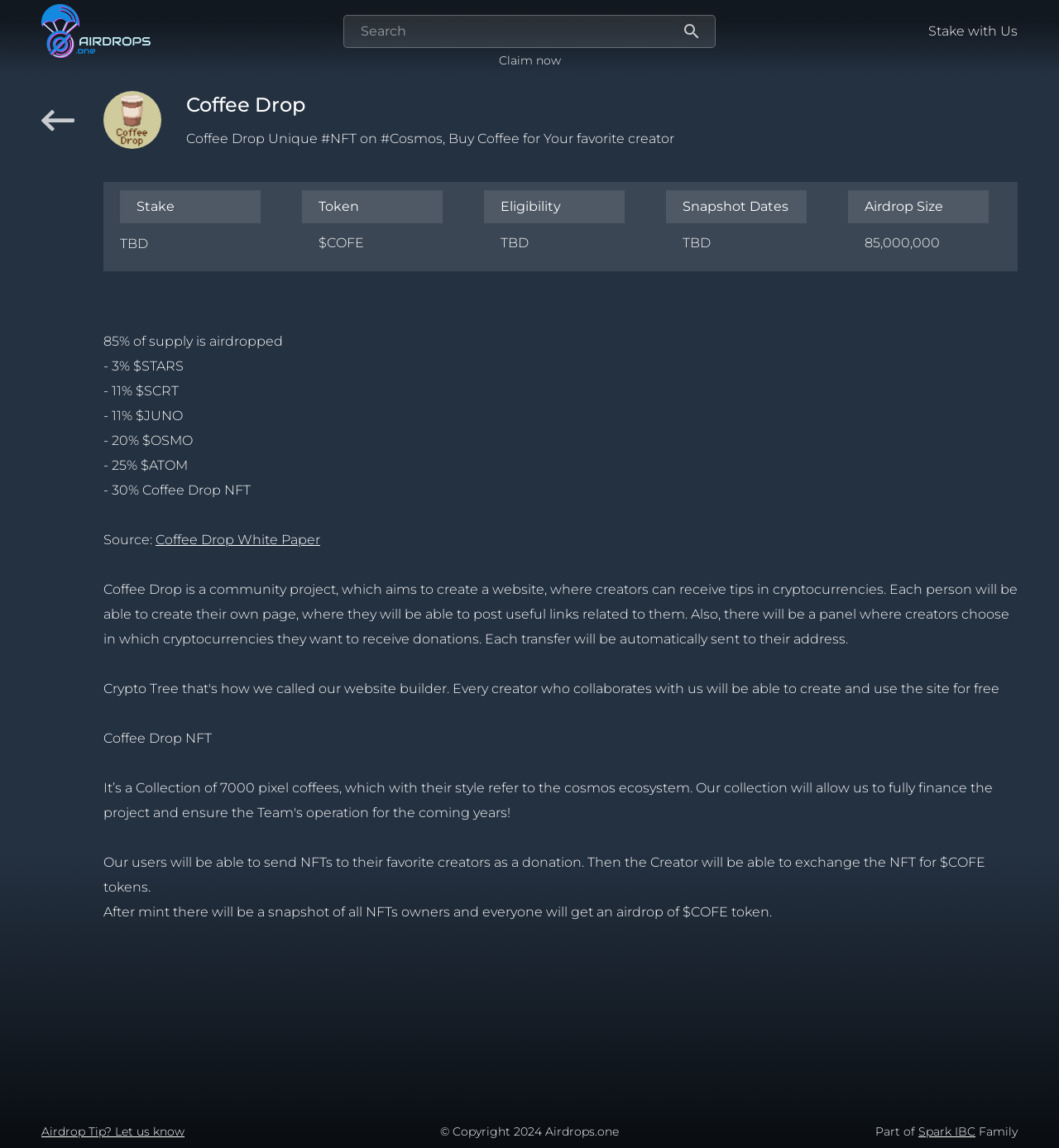Please reply with a single word or brief phrase to the question: 
What can users send to their favorite creators as a donation?

NFTs